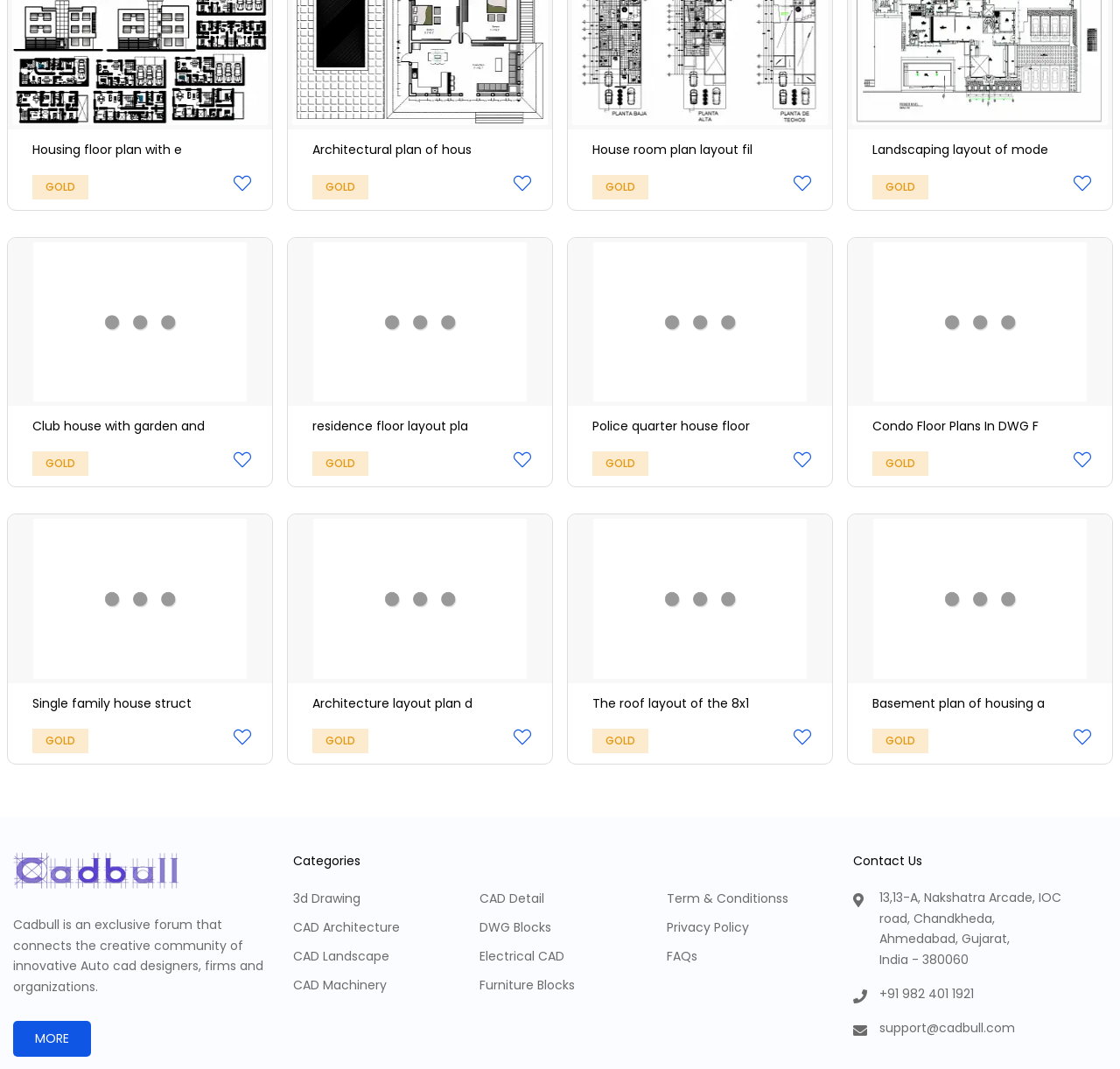Provide a short answer using a single word or phrase for the following question: 
What is the category listed below 'CAD Architecture'?

CAD Landscape